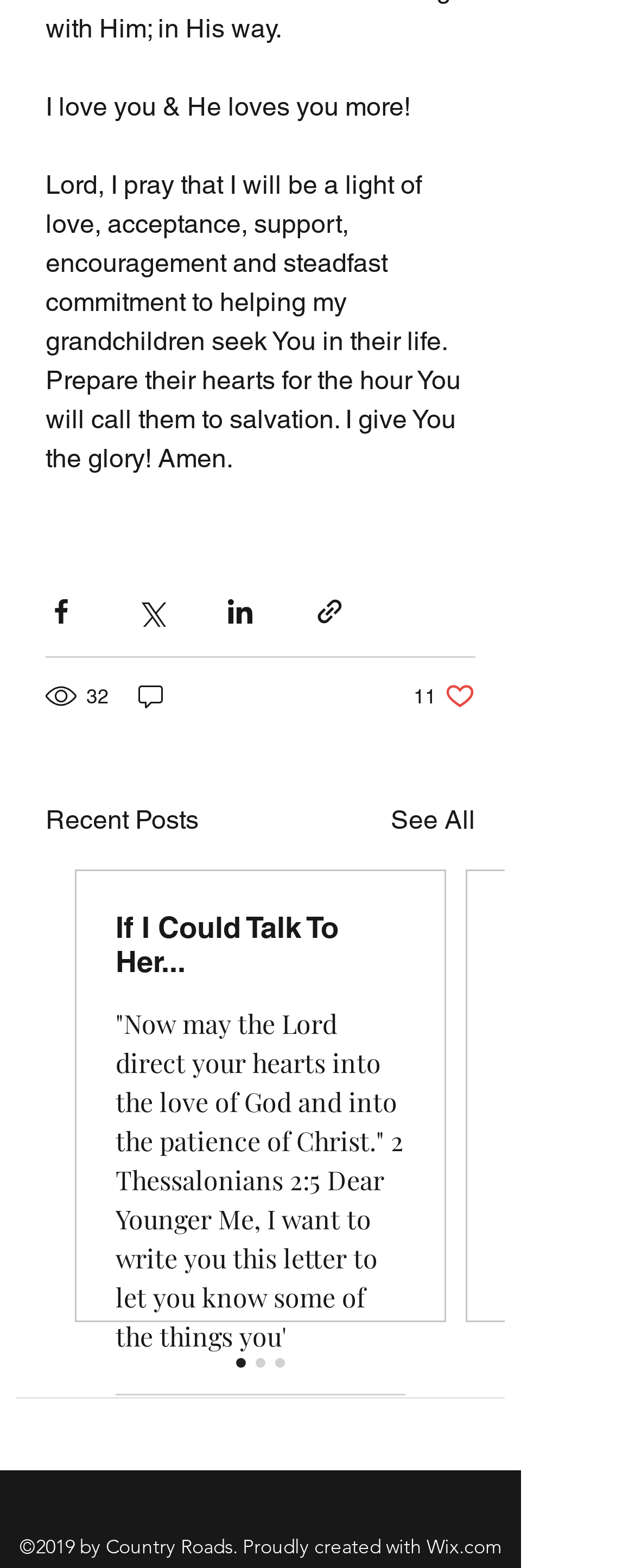Find the bounding box coordinates of the clickable area required to complete the following action: "Share via link".

[0.495, 0.38, 0.544, 0.4]